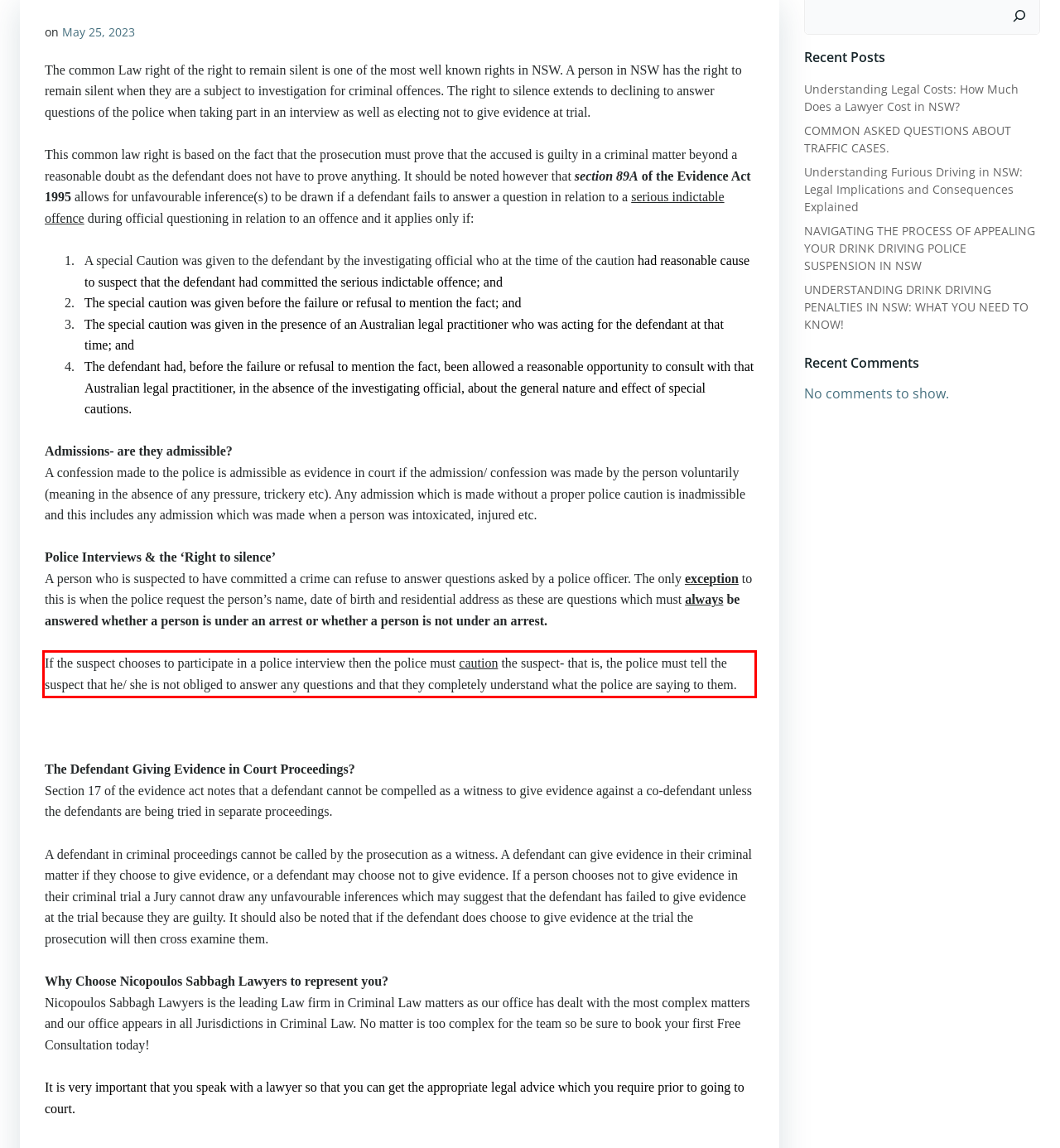With the given screenshot of a webpage, locate the red rectangle bounding box and extract the text content using OCR.

If the suspect chooses to participate in a police interview then the police must caution the suspect- that is, the police must tell the suspect that he/ she is not obliged to answer any questions and that they completely understand what the police are saying to them.